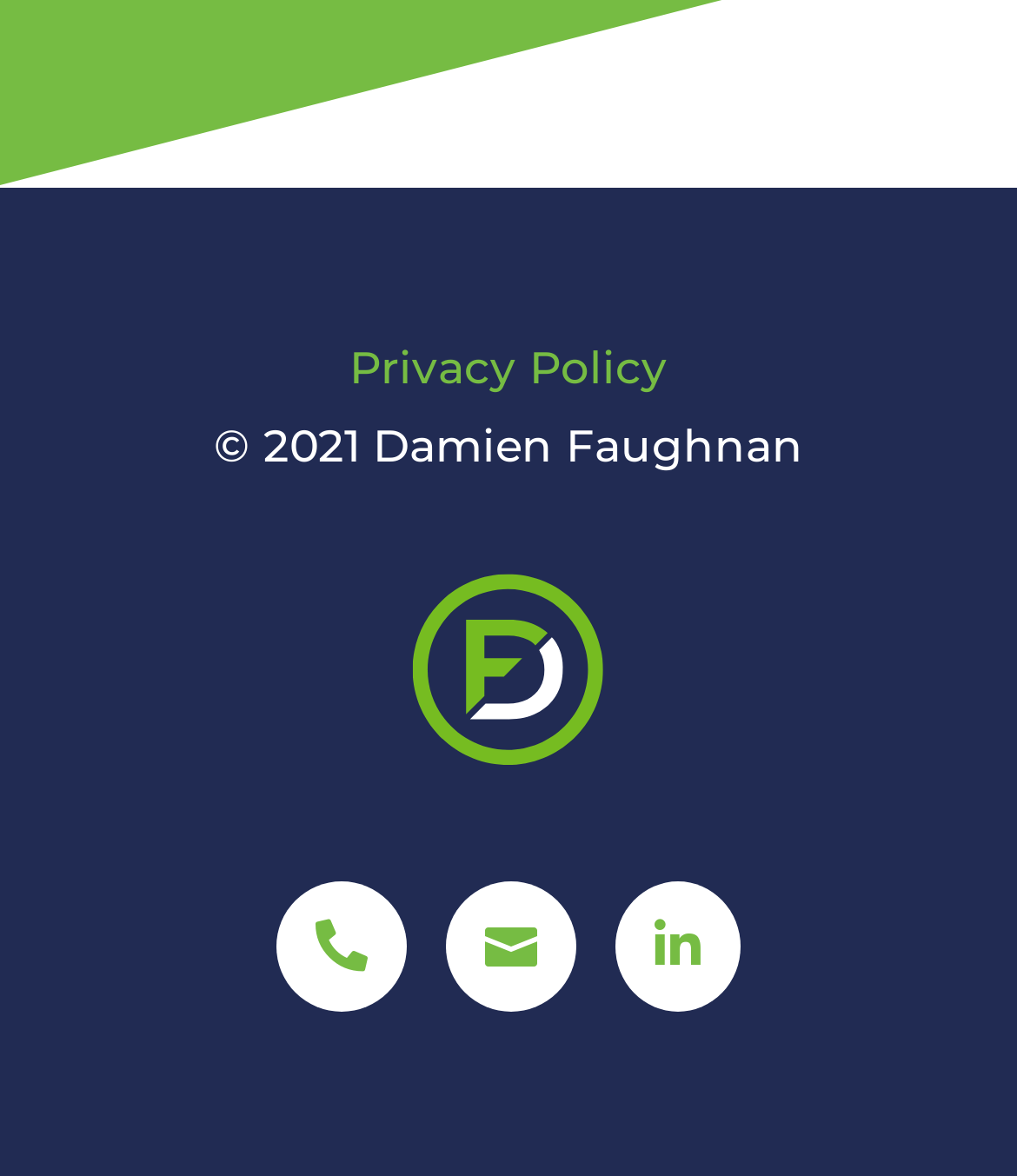Using the element description kerala, predict the bounding box coordinates for the UI element. Provide the coordinates in (top-left x, top-left y, bottom-right x, bottom-right y) format with values ranging from 0 to 1.

None